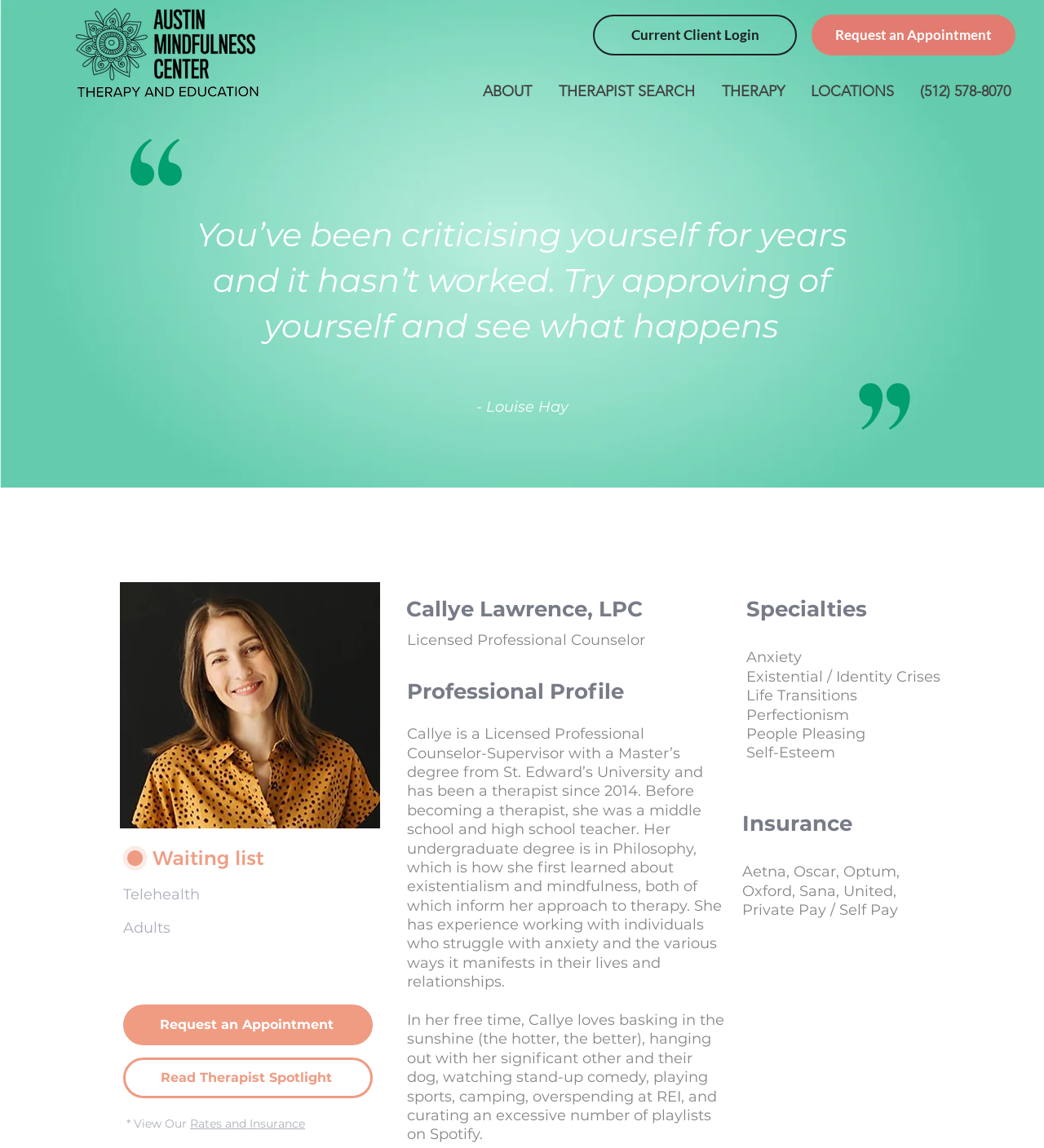Please answer the following question using a single word or phrase: 
What is the profession of Callye Lawrence?

Licensed Professional Counselor